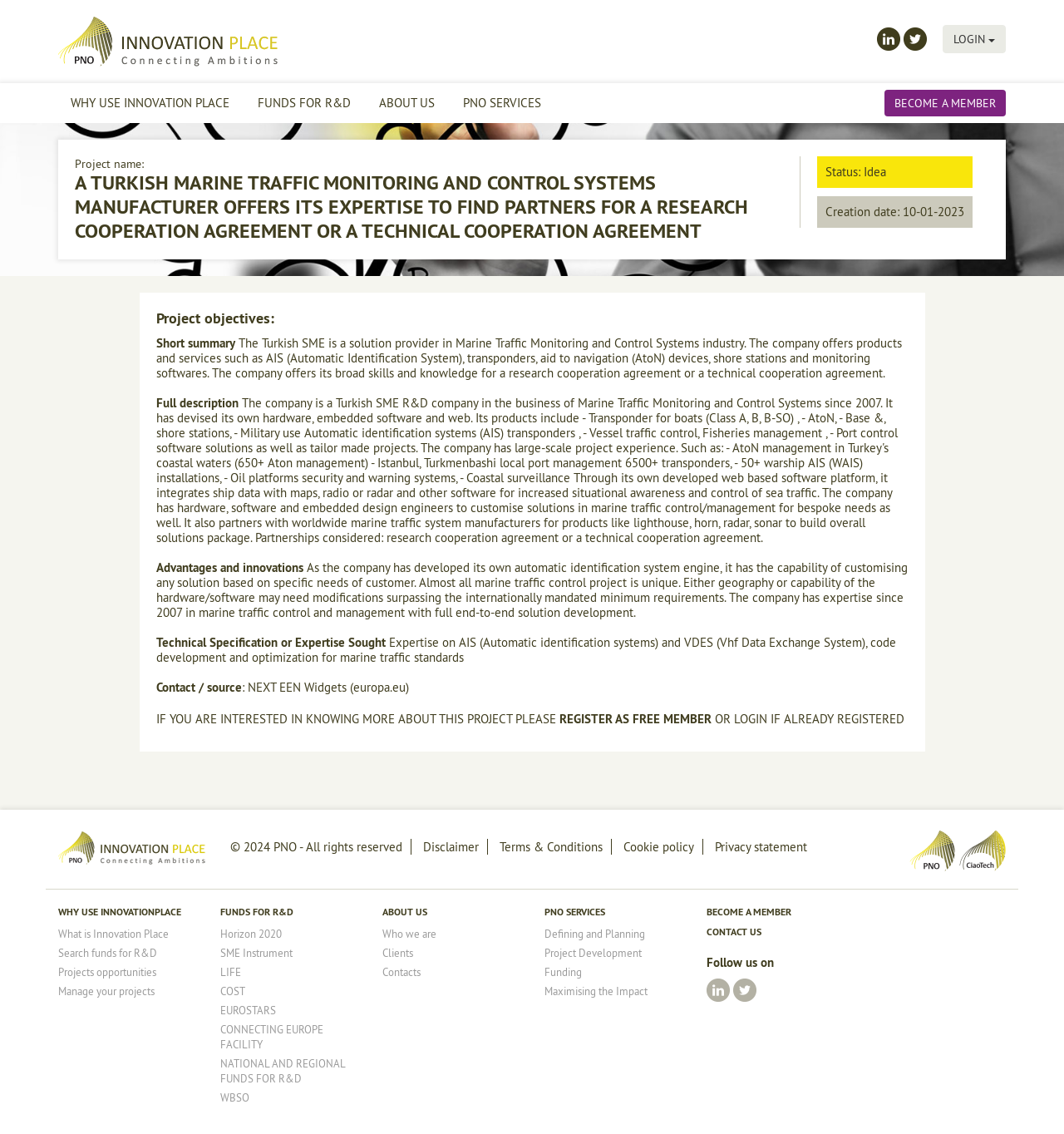What is the company's expertise in?
Answer the question with a detailed and thorough explanation.

I found the answer by looking at the StaticText element with the text 'Expertise on AIS (Automatic identification systems) and VDES (Vhf Data Exchange System), code development and optimization for marine traffic standards' which is located in the 'Technical Specification or Expertise Sought' section.